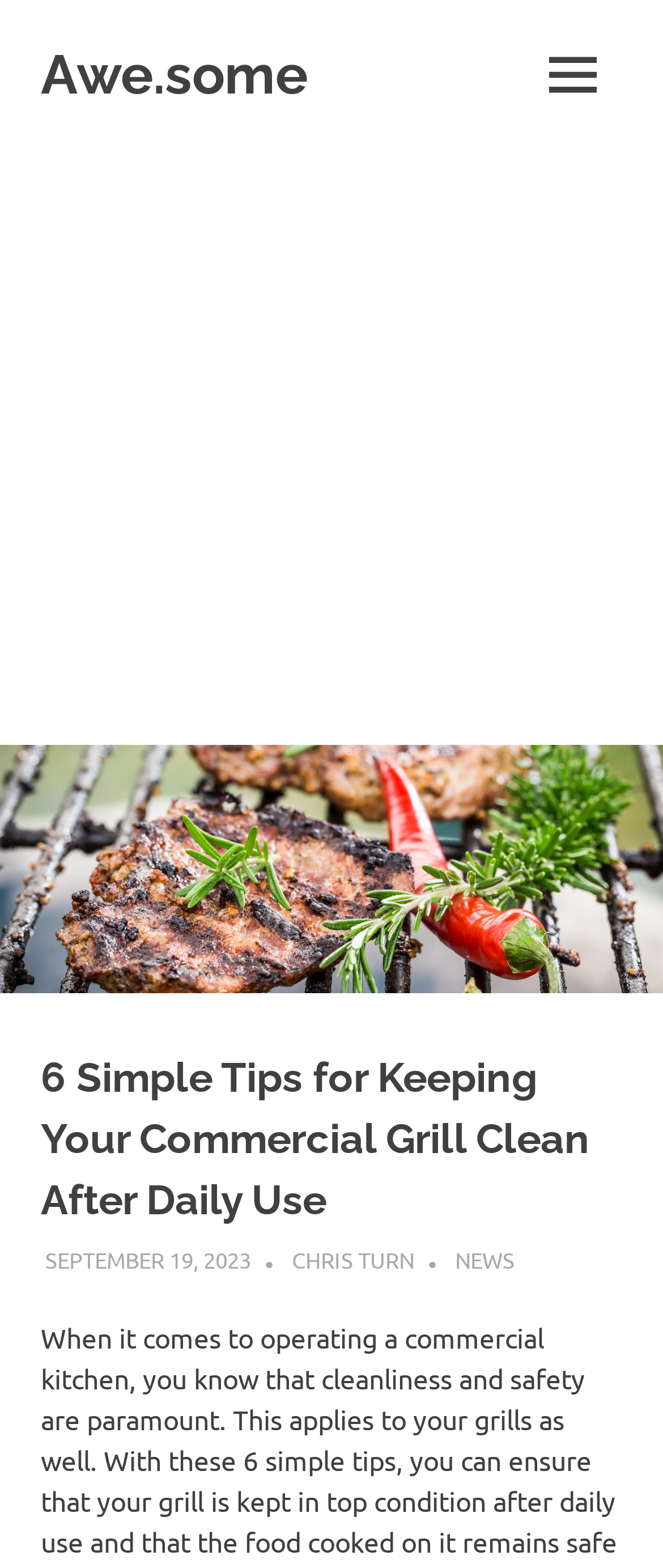What is the date the article was published?
From the screenshot, supply a one-word or short-phrase answer.

SEPTEMBER 19, 2023